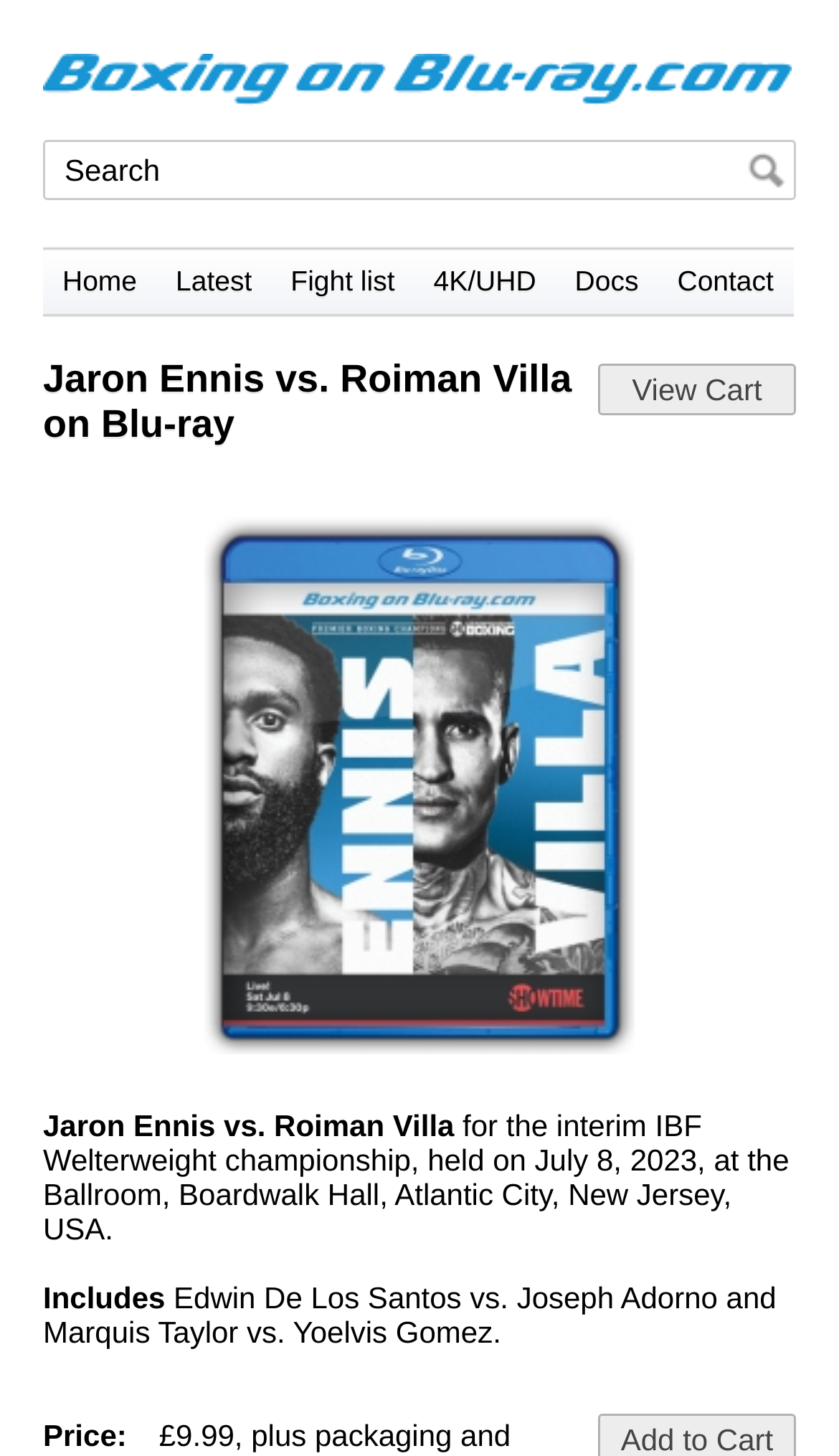What are the other fights included on the Blu-ray?
Carefully analyze the image and provide a detailed answer to the question.

The text on the webpage mentions that the Blu-ray includes Edwin De Los Santos vs. Joseph Adorno and Marquis Taylor vs. Yoelvis Gomez, which are the other fights included on the Blu-ray.